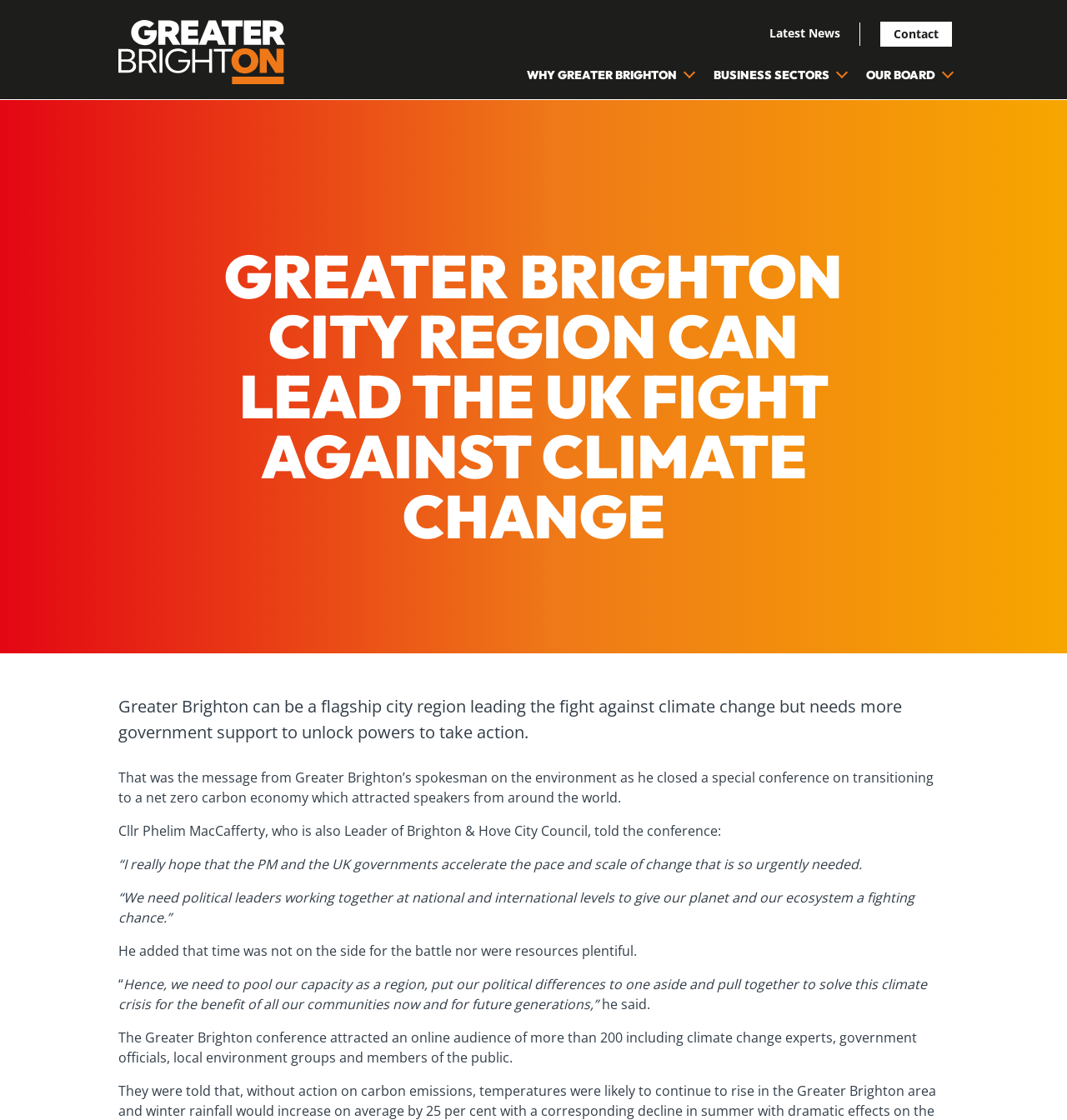What is the main topic of this webpage?
Give a detailed and exhaustive answer to the question.

The webpage is discussing the fight against climate change, and the need for government support to unlock powers to take action. The text mentions a conference on transitioning to a net zero carbon economy and quotes from the spokesman on the environment.